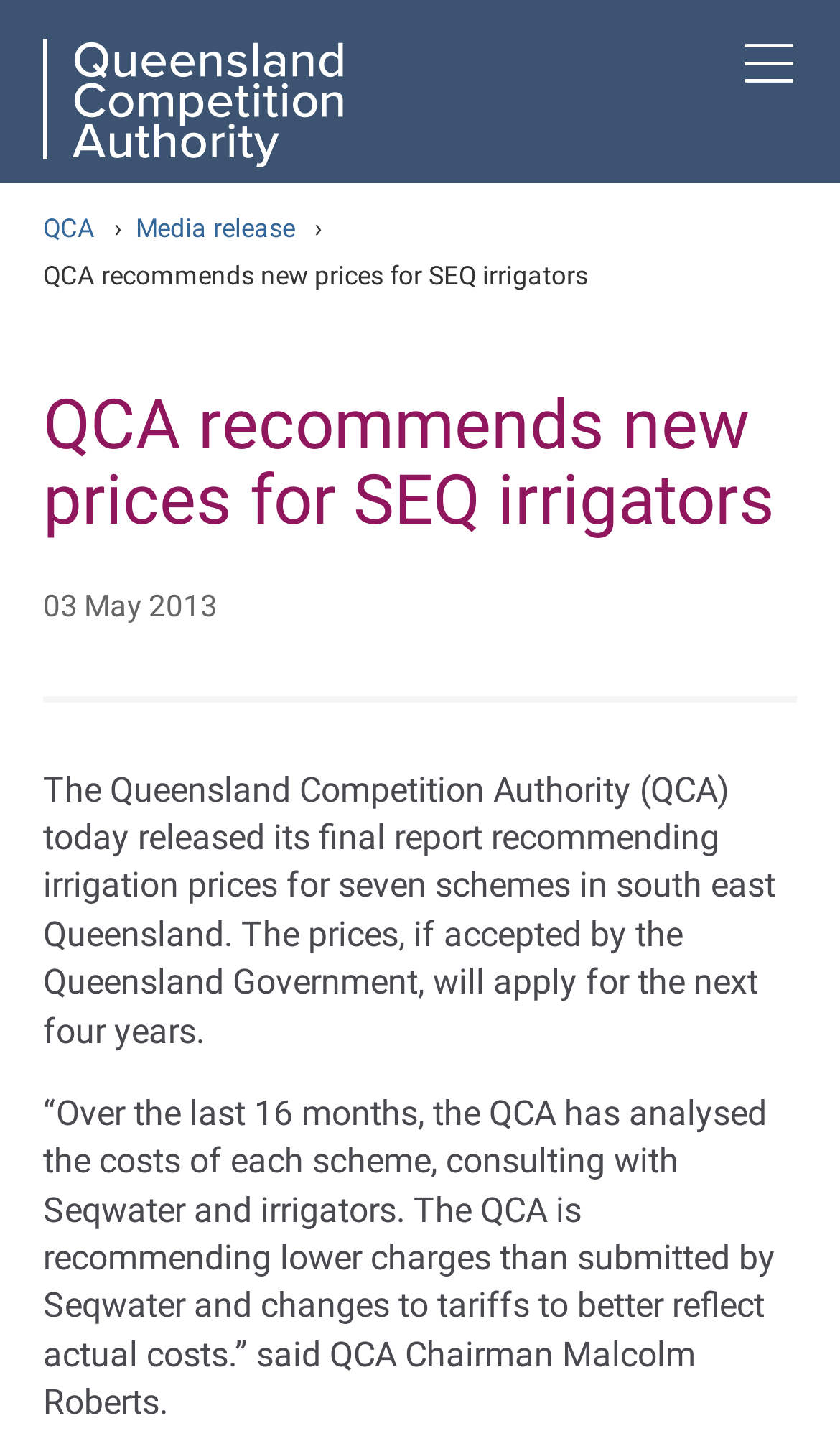Identify the headline of the webpage and generate its text content.

QCA recommends new prices for SEQ irrigators